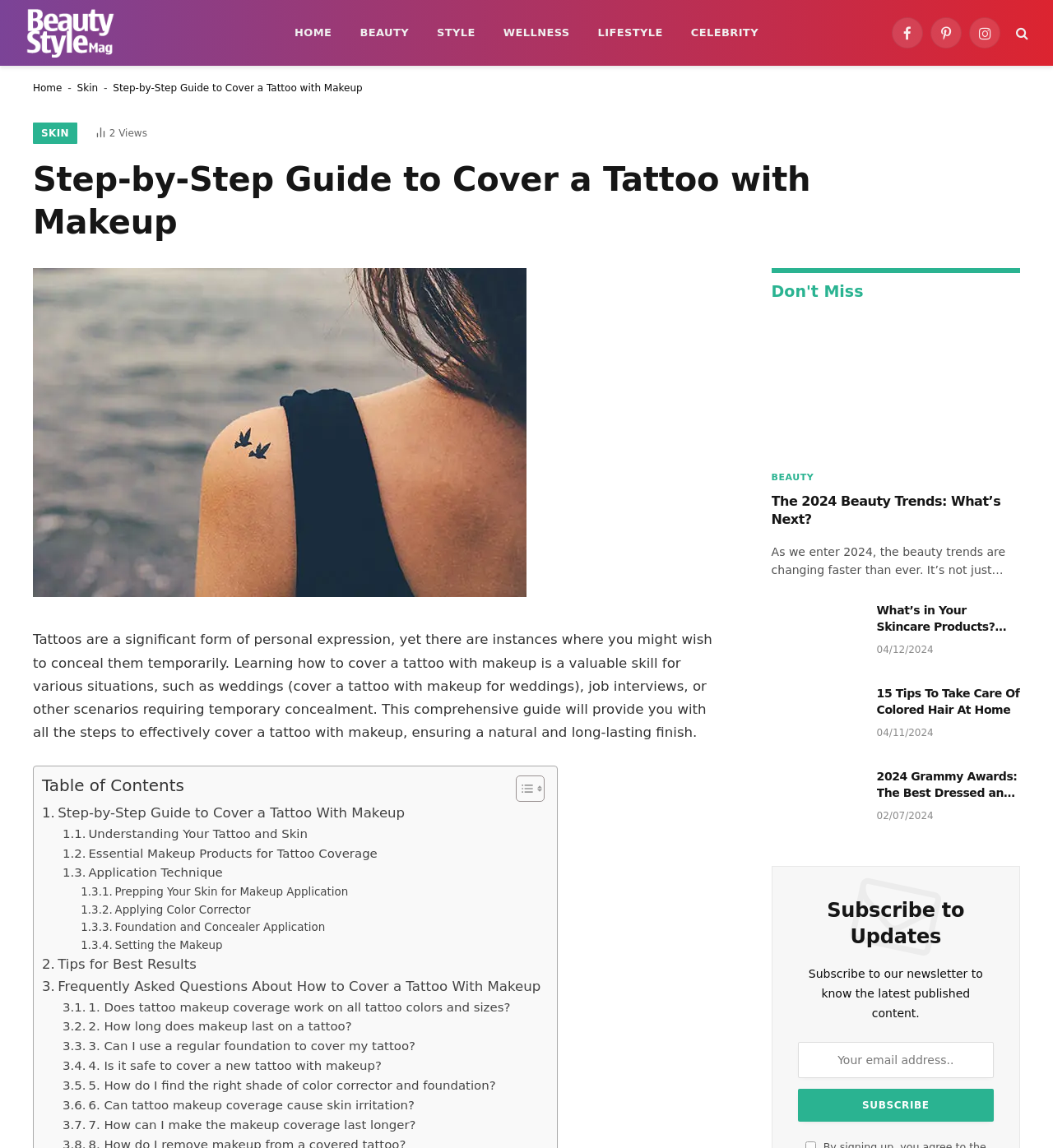Identify the bounding box coordinates for the element that needs to be clicked to fulfill this instruction: "Toggle the Table of Content". Provide the coordinates in the format of four float numbers between 0 and 1: [left, top, right, bottom].

[0.478, 0.675, 0.513, 0.699]